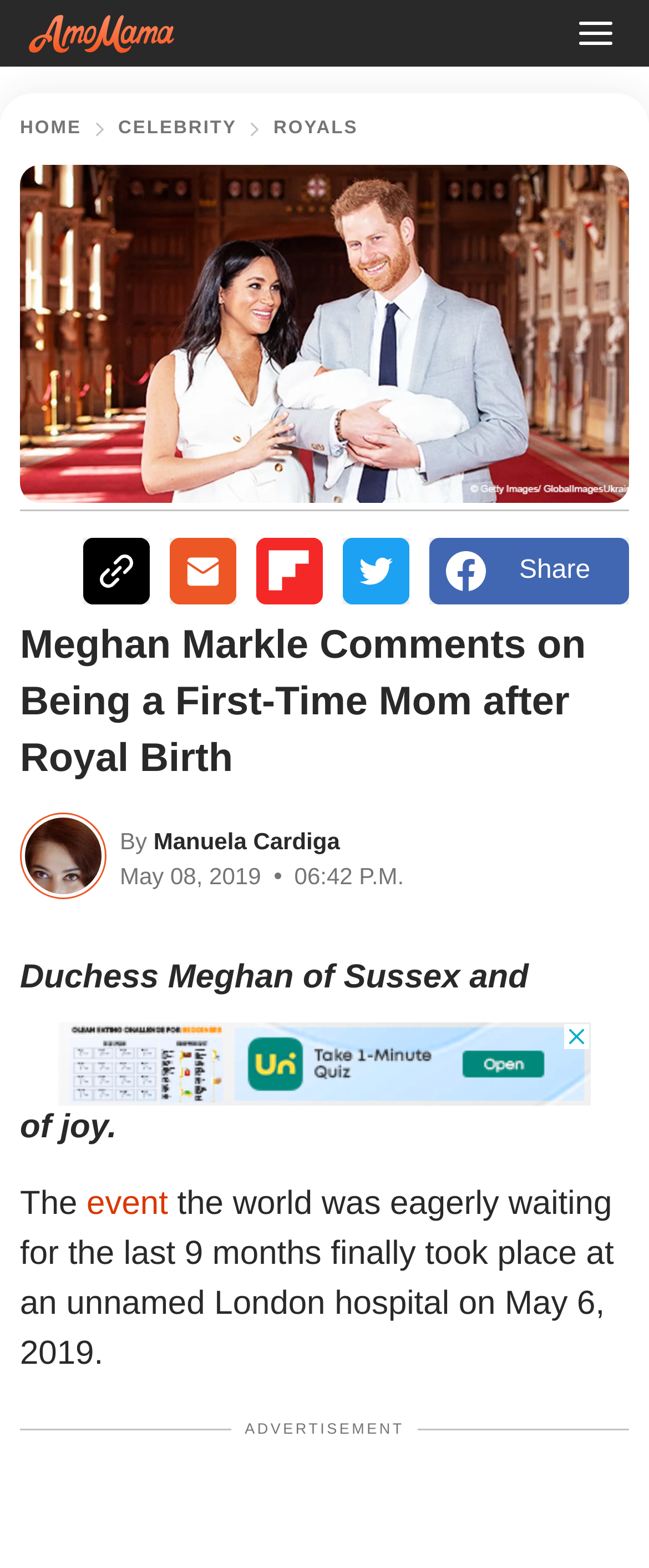Predict the bounding box coordinates of the area that should be clicked to accomplish the following instruction: "Click the logo". The bounding box coordinates should consist of four float numbers between 0 and 1, i.e., [left, top, right, bottom].

[0.041, 0.009, 0.272, 0.033]